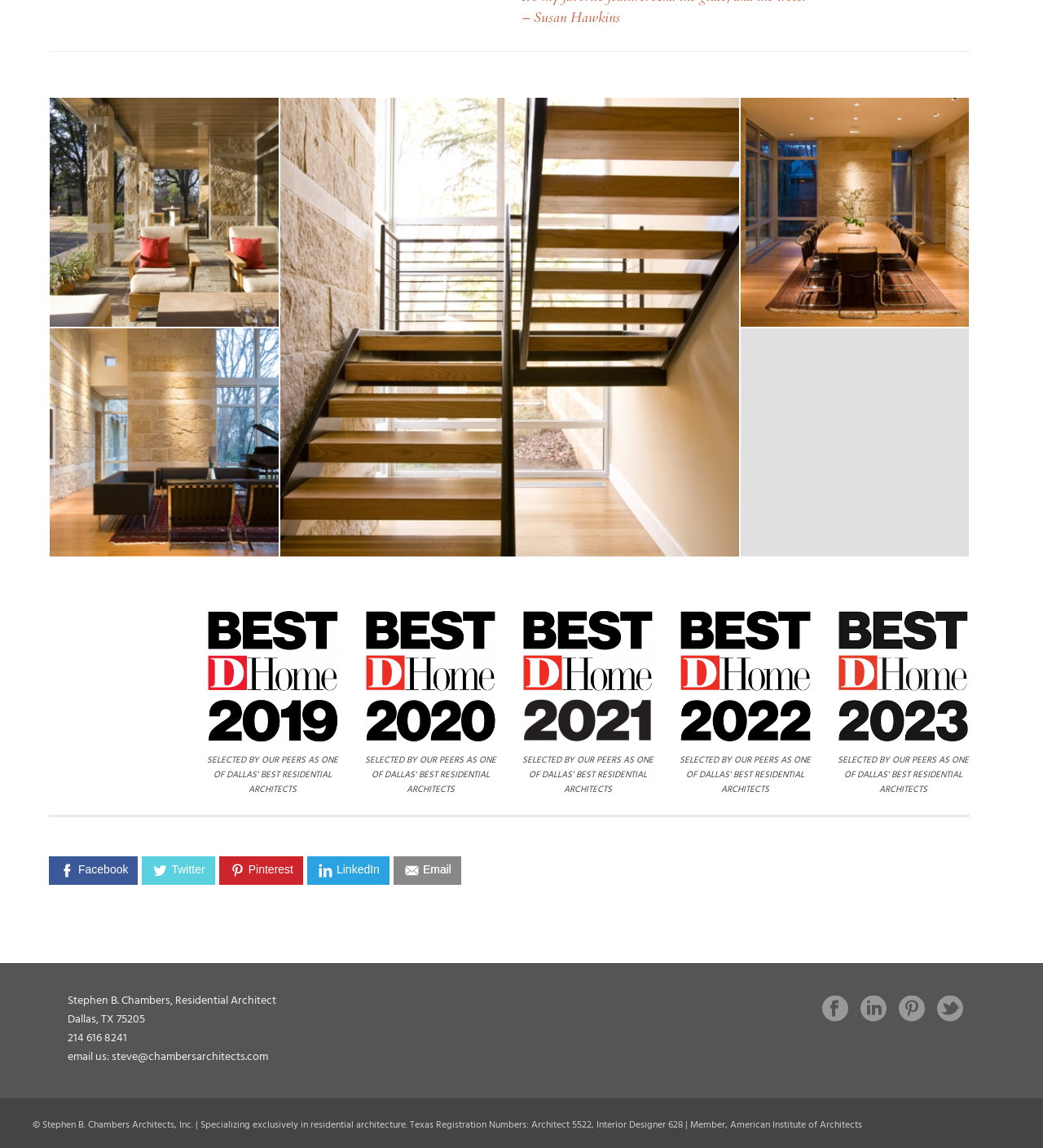Find the bounding box of the element with the following description: "Facebook". The coordinates must be four float numbers between 0 and 1, formatted as [left, top, right, bottom].

[0.047, 0.746, 0.132, 0.771]